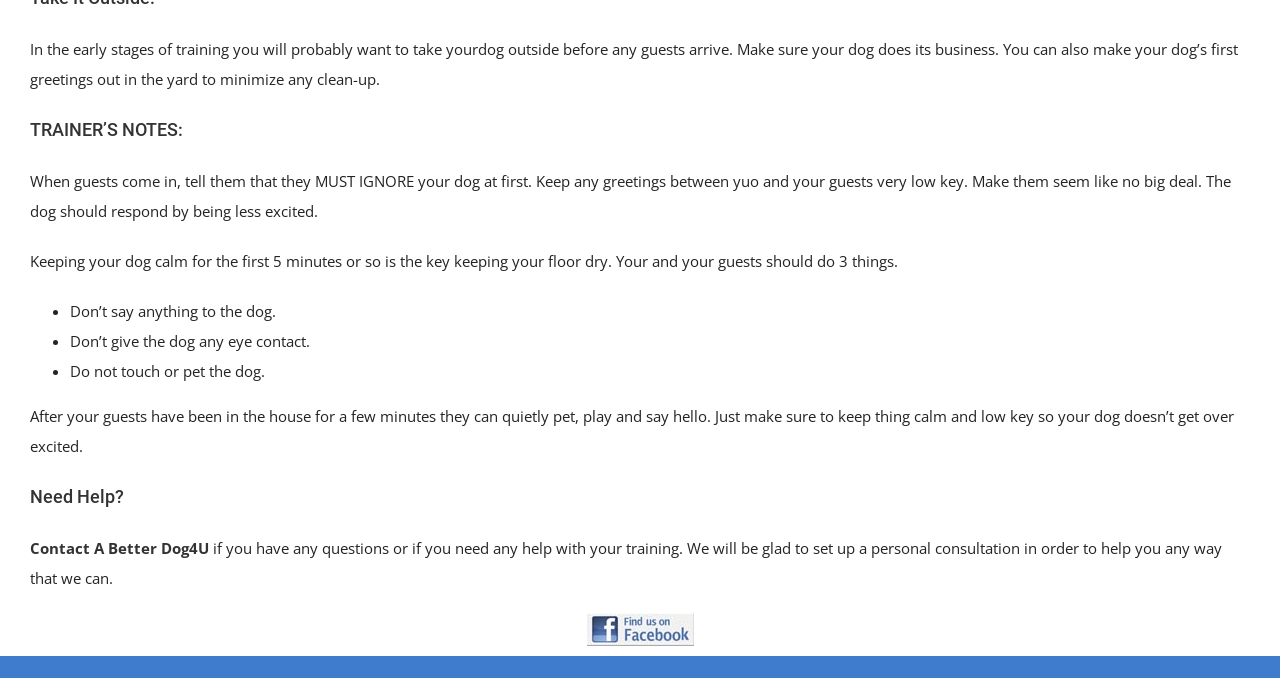Respond to the following query with just one word or a short phrase: 
What is the purpose of taking the dog outside before guests arrive?

To do its business